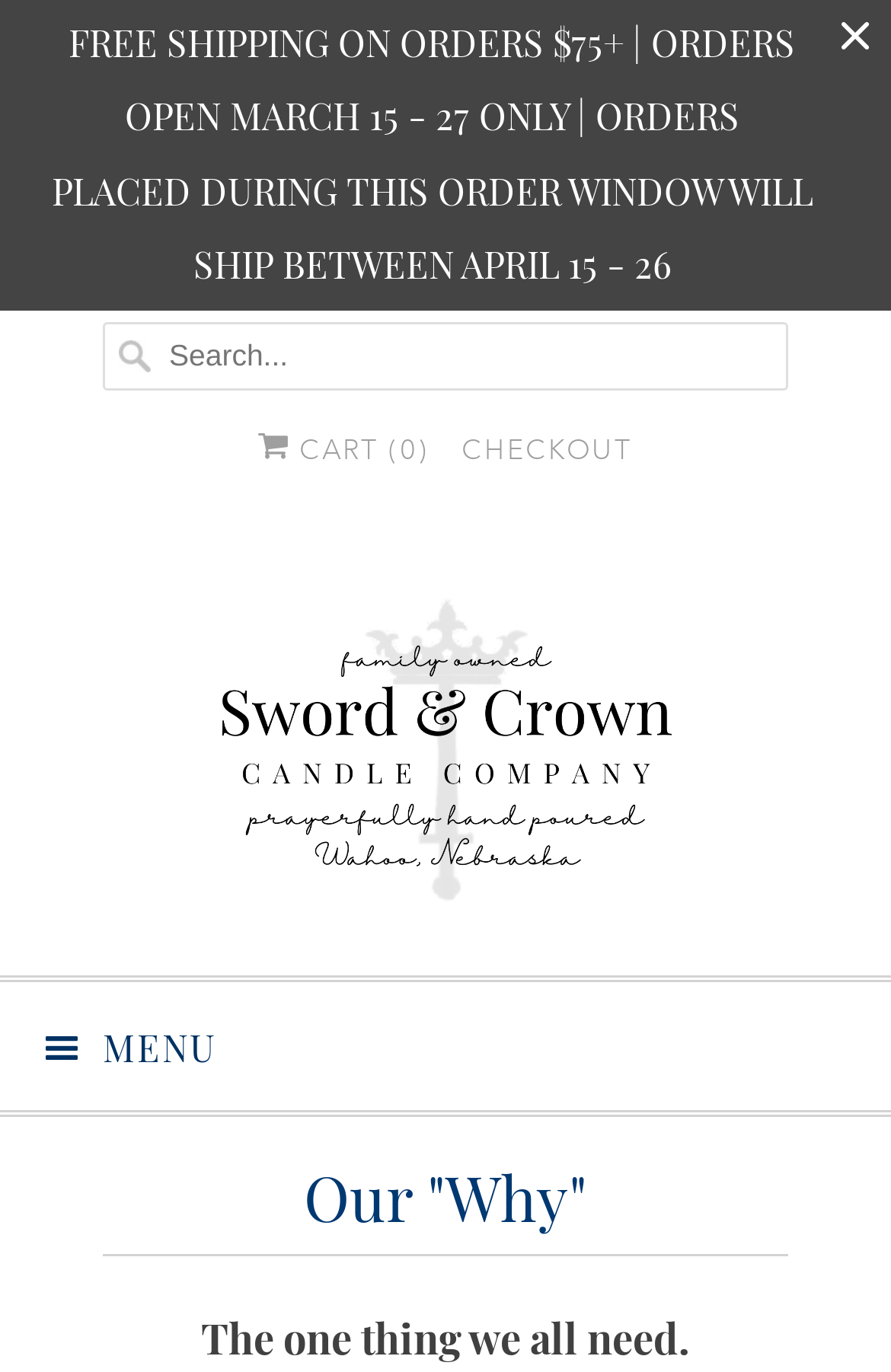Use a single word or phrase to answer the question: How many items are in the cart?

0